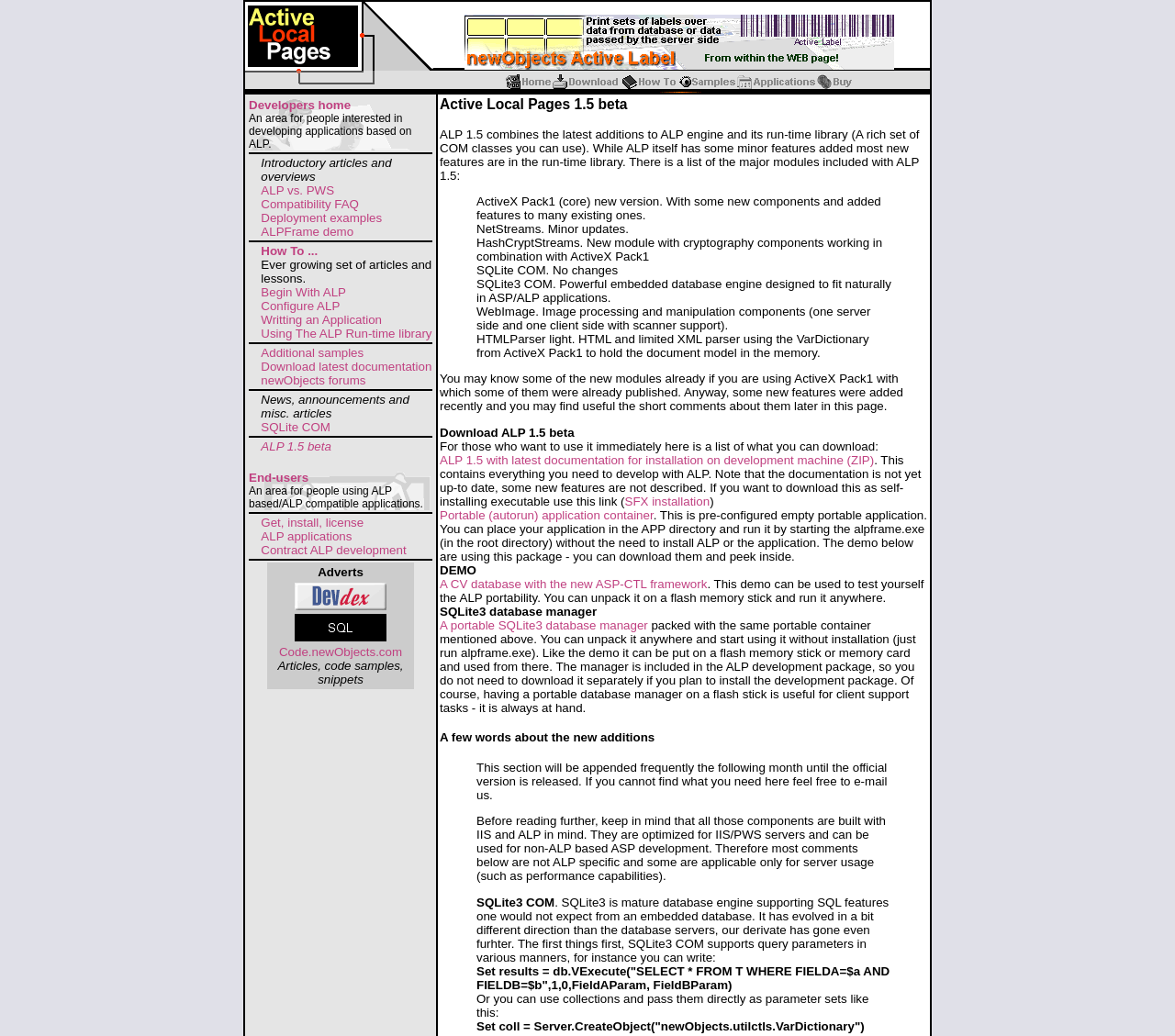Could you specify the bounding box coordinates for the clickable section to complete the following instruction: "Learn about 'ALP vs. PWS'"?

[0.222, 0.177, 0.284, 0.19]